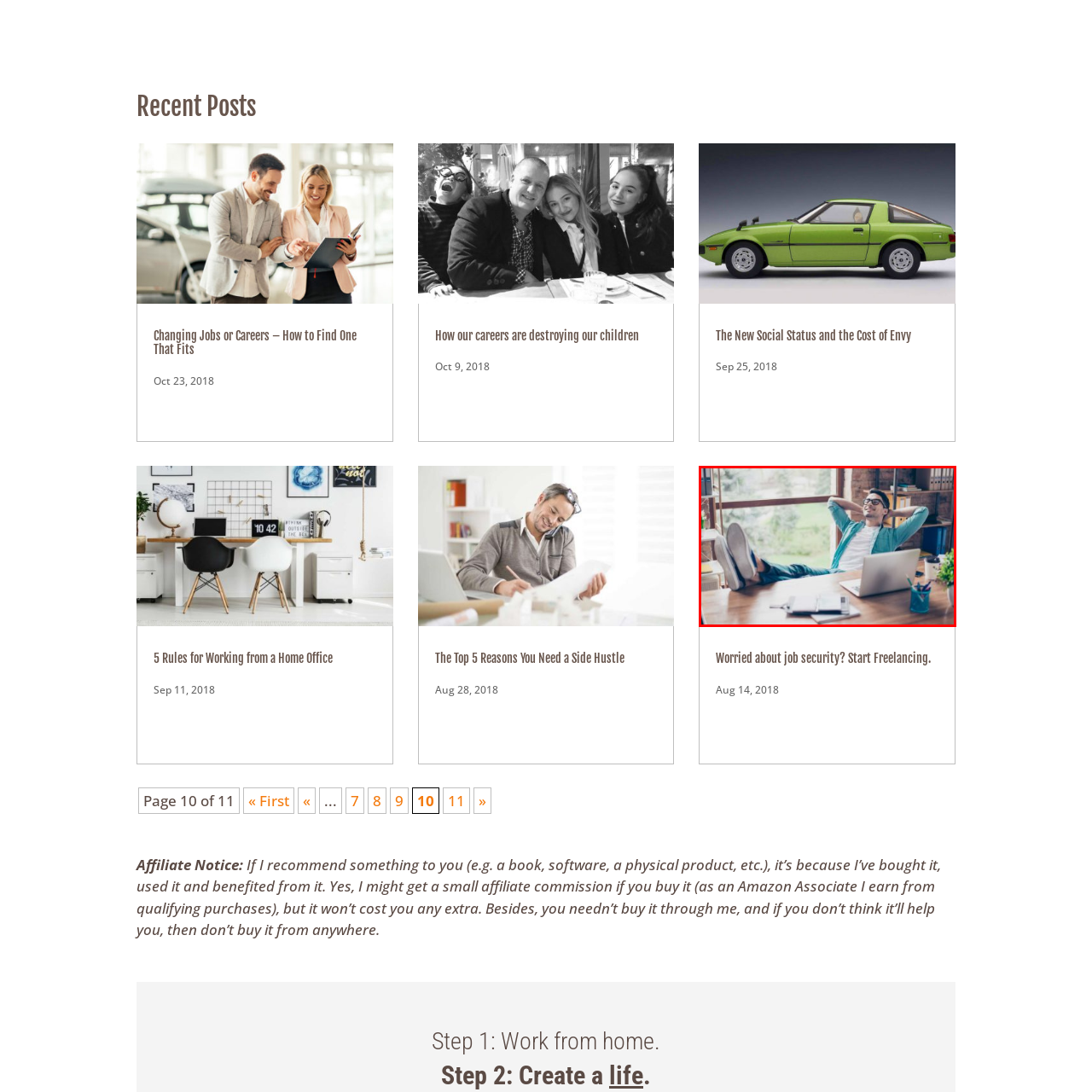Analyze the picture within the red frame, What is on the desk besides the laptop? 
Provide a one-word or one-phrase response.

Stationery and a plant